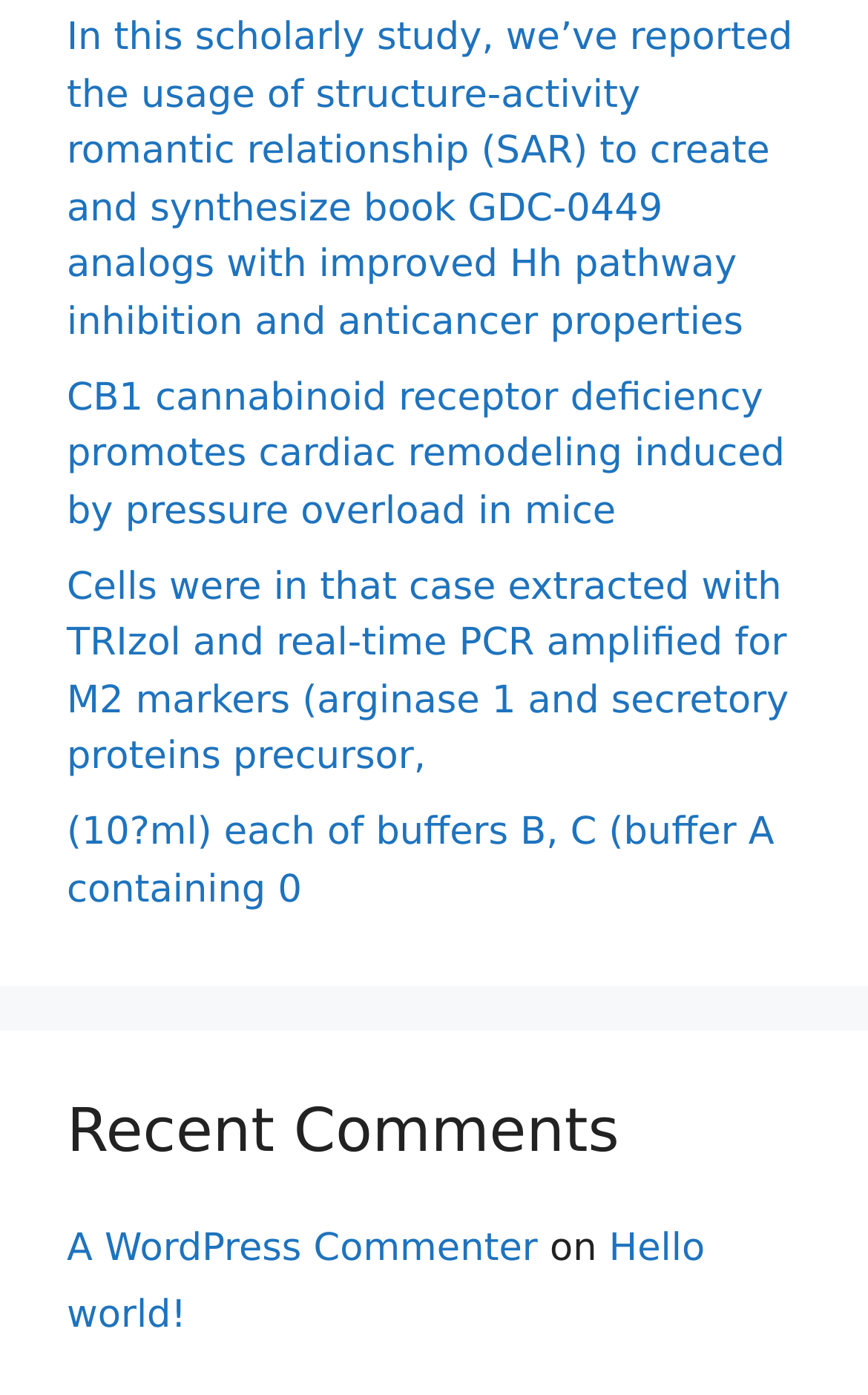Provide your answer in one word or a succinct phrase for the question: 
What is the title of the section below the links?

Recent Comments